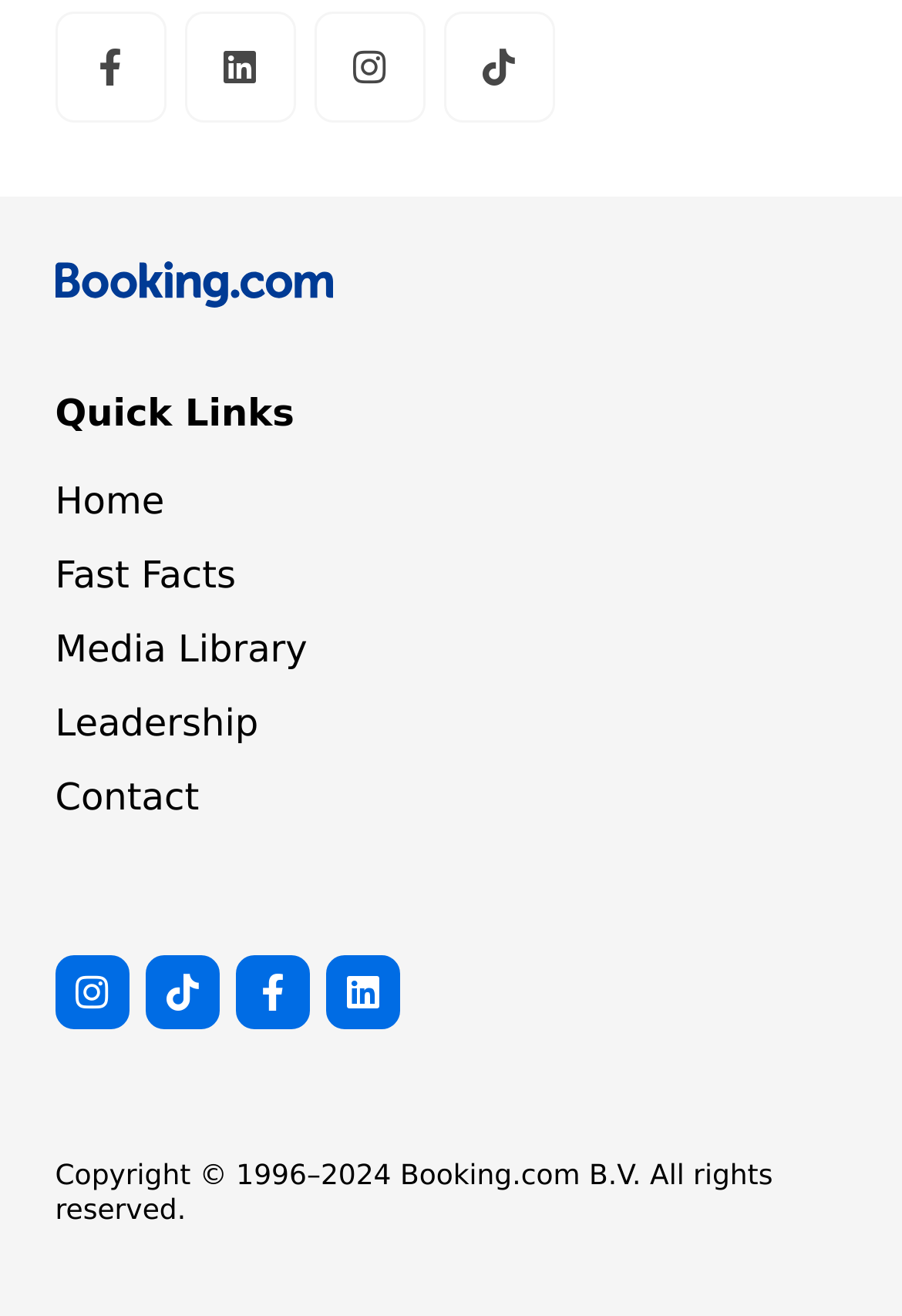Find and specify the bounding box coordinates that correspond to the clickable region for the instruction: "View Media Library".

[0.061, 0.473, 0.341, 0.516]